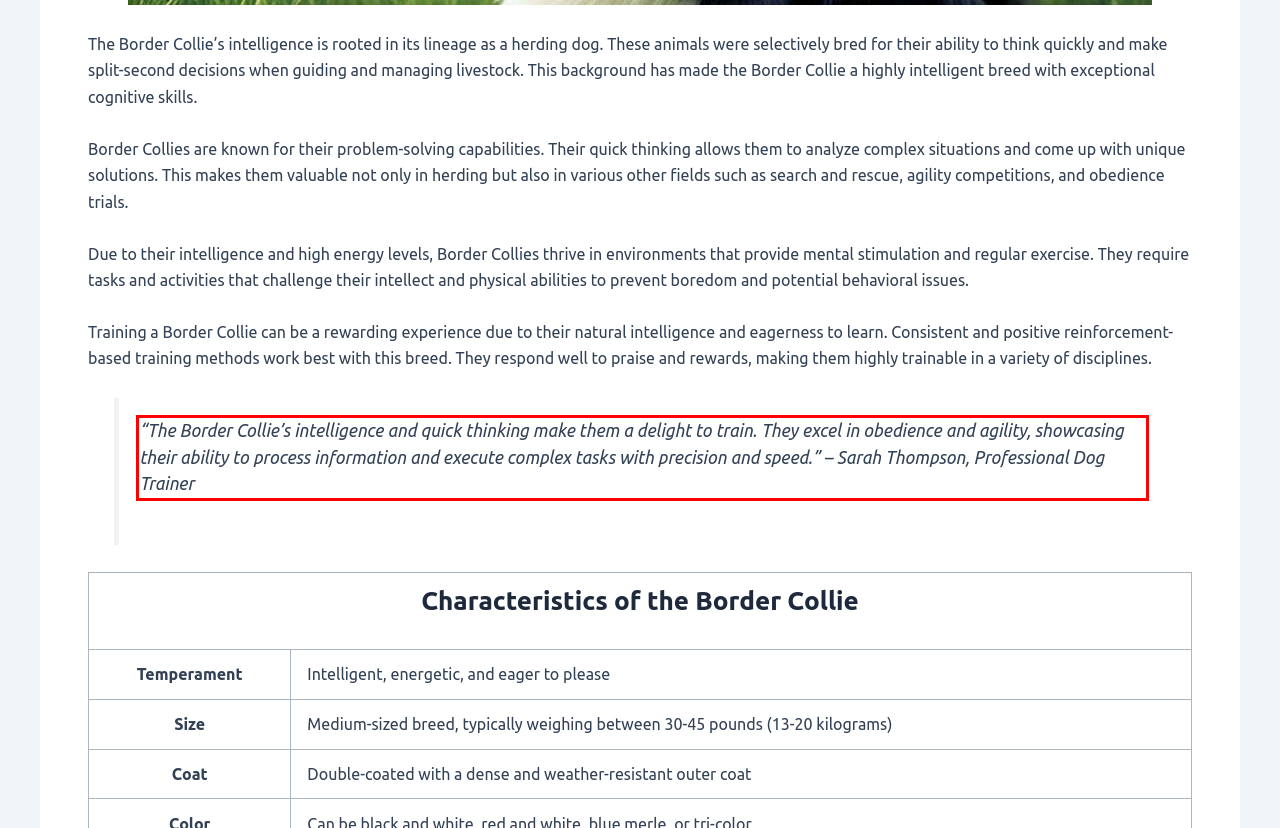Please analyze the screenshot of a webpage and extract the text content within the red bounding box using OCR.

“The Border Collie’s intelligence and quick thinking make them a delight to train. They excel in obedience and agility, showcasing their ability to process information and execute complex tasks with precision and speed.” – Sarah Thompson, Professional Dog Trainer